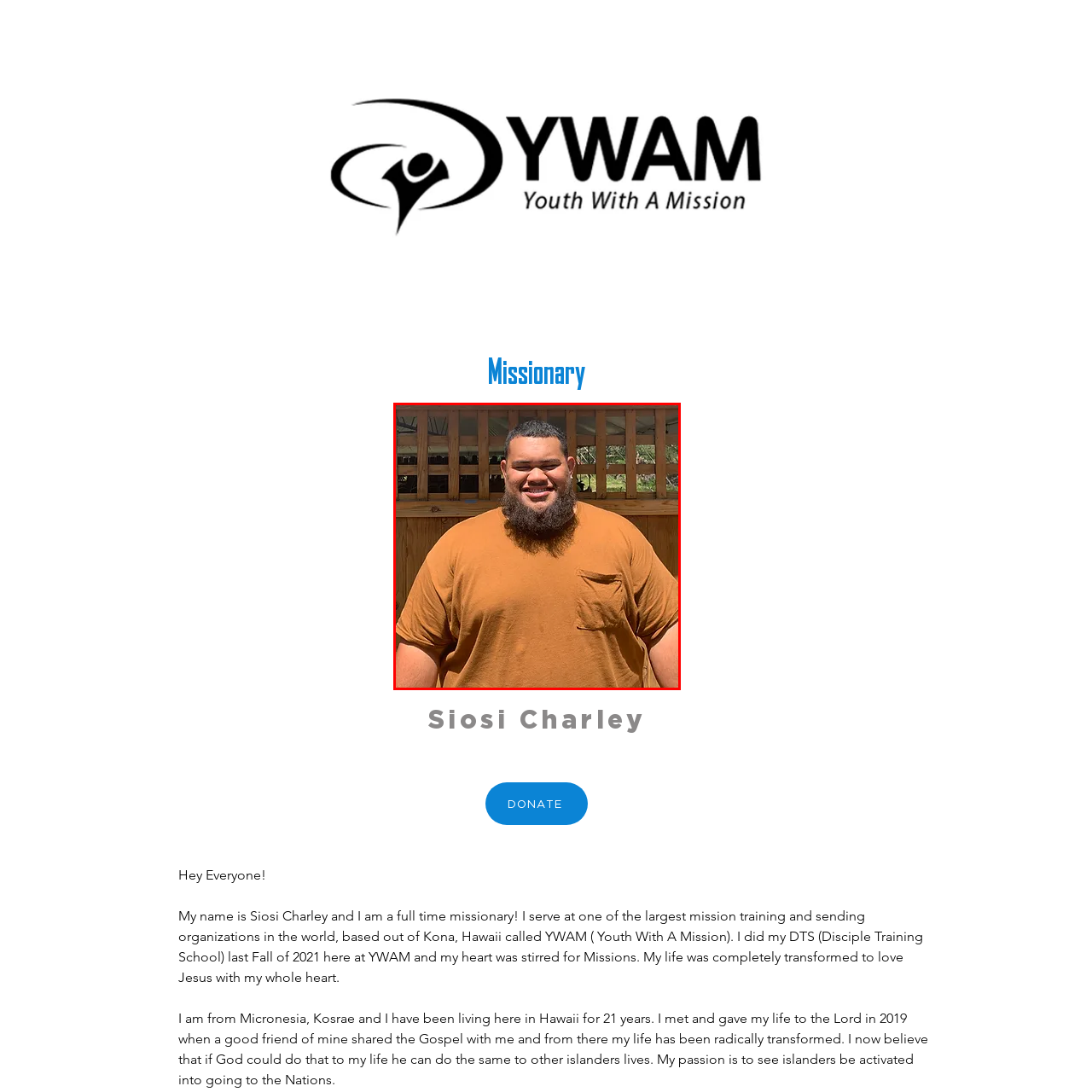Offer a thorough and descriptive summary of the image captured in the red bounding box.

The image features Siosi Charley, who is portrayed standing outdoors with a warm smile. He has a thick, dark beard and is wearing a simple, short-sleeved, mustard-colored t-shirt with a pocket on the left side. Behind him is a wooden background with a lattice design, suggesting a rustic or natural setting. Siosi represents the spirit of mission work, as he is a full-time missionary with YWAM (Youth With A Mission) based in Kona, Hawaii. He shares a heartfelt passion for spreading faith and transforming lives, particularly focused on encouraging islanders to become actively involved in missions.